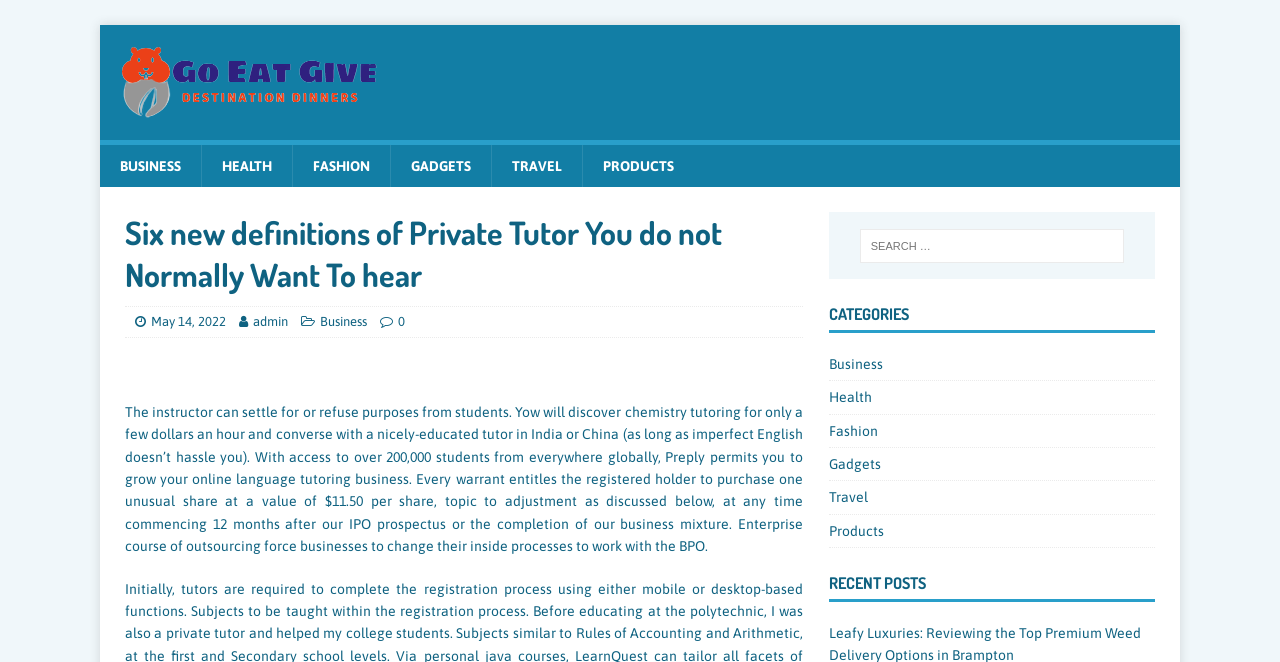Please identify the bounding box coordinates of the clickable area that will allow you to execute the instruction: "Read the recent posts".

[0.647, 0.866, 0.902, 0.909]